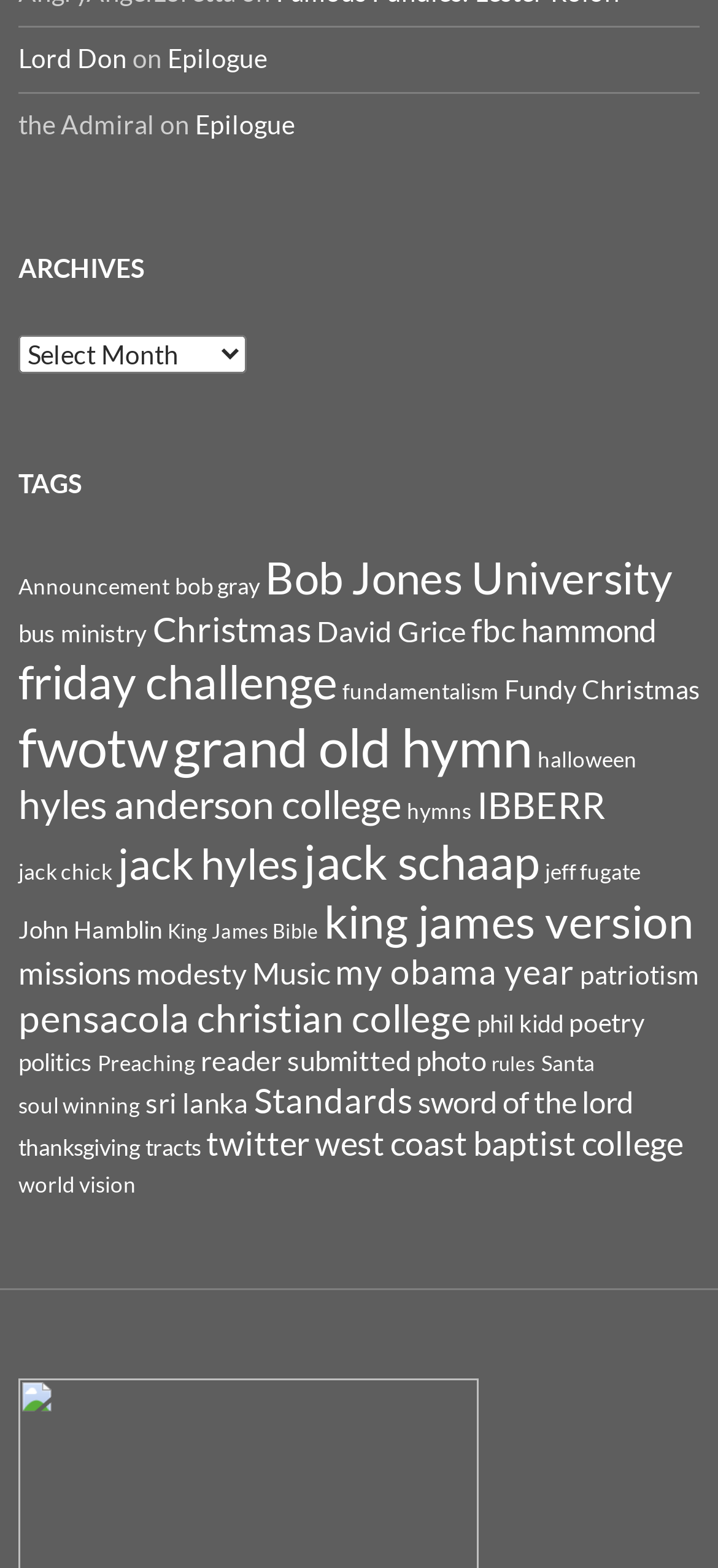What is the name of the first tag?
Based on the screenshot, give a detailed explanation to answer the question.

I looked at the first link under the 'TAGS' heading, which is 'Announcement (10 items)'. The name of the first tag is 'Announcement'.